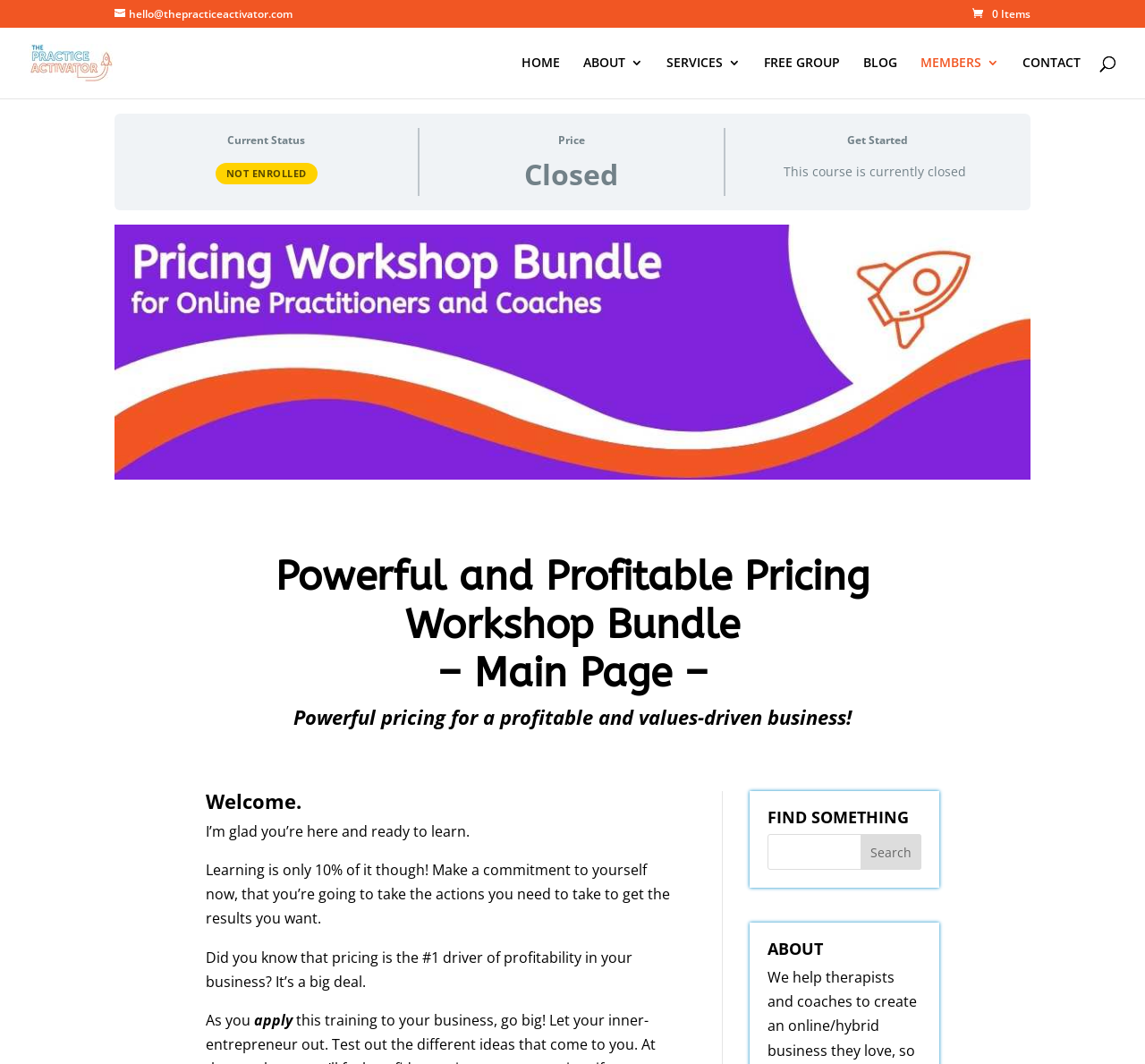Reply to the question with a single word or phrase:
Is the course currently open for enrollment?

No